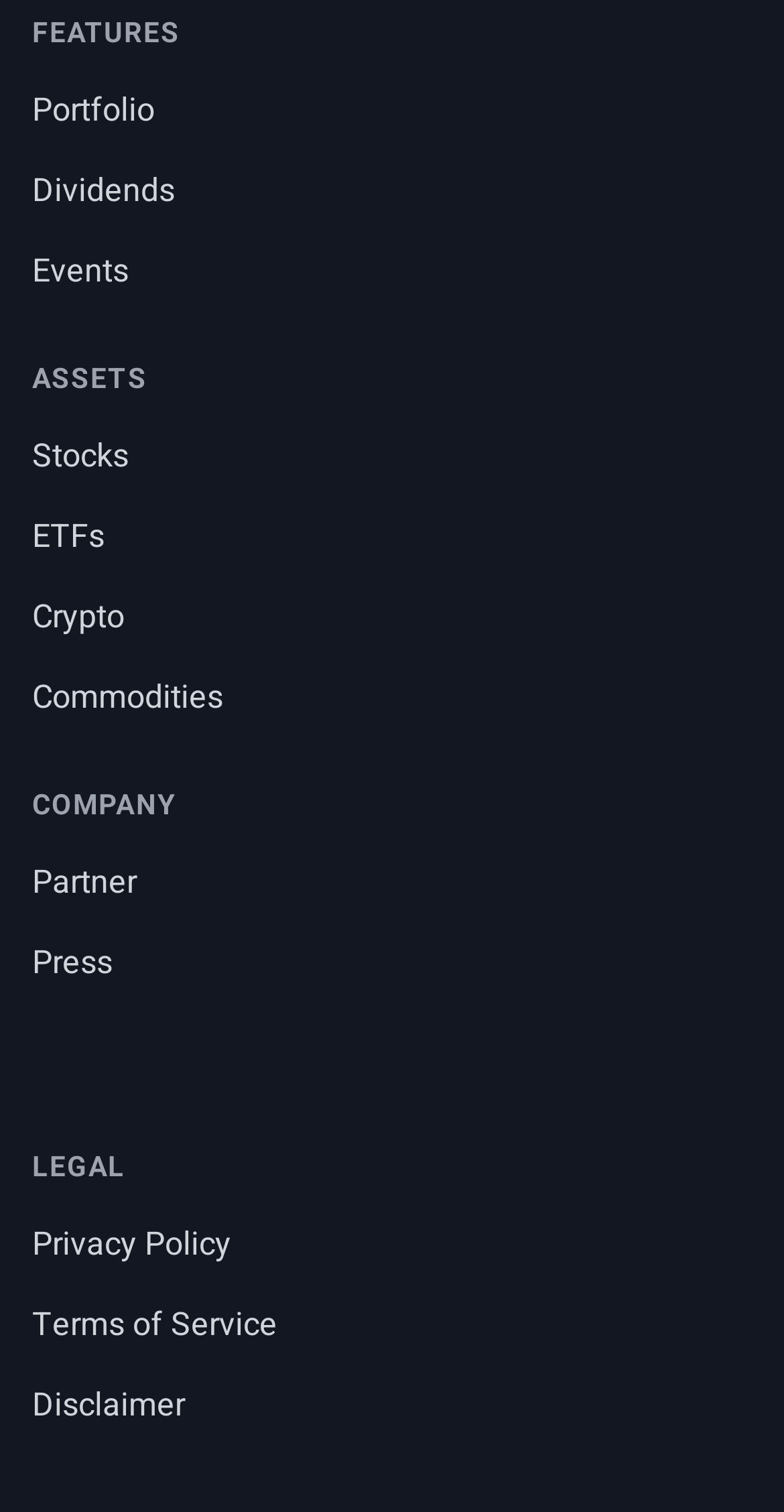Please respond in a single word or phrase: 
What is the last link under the 'COMPANY' heading?

Press